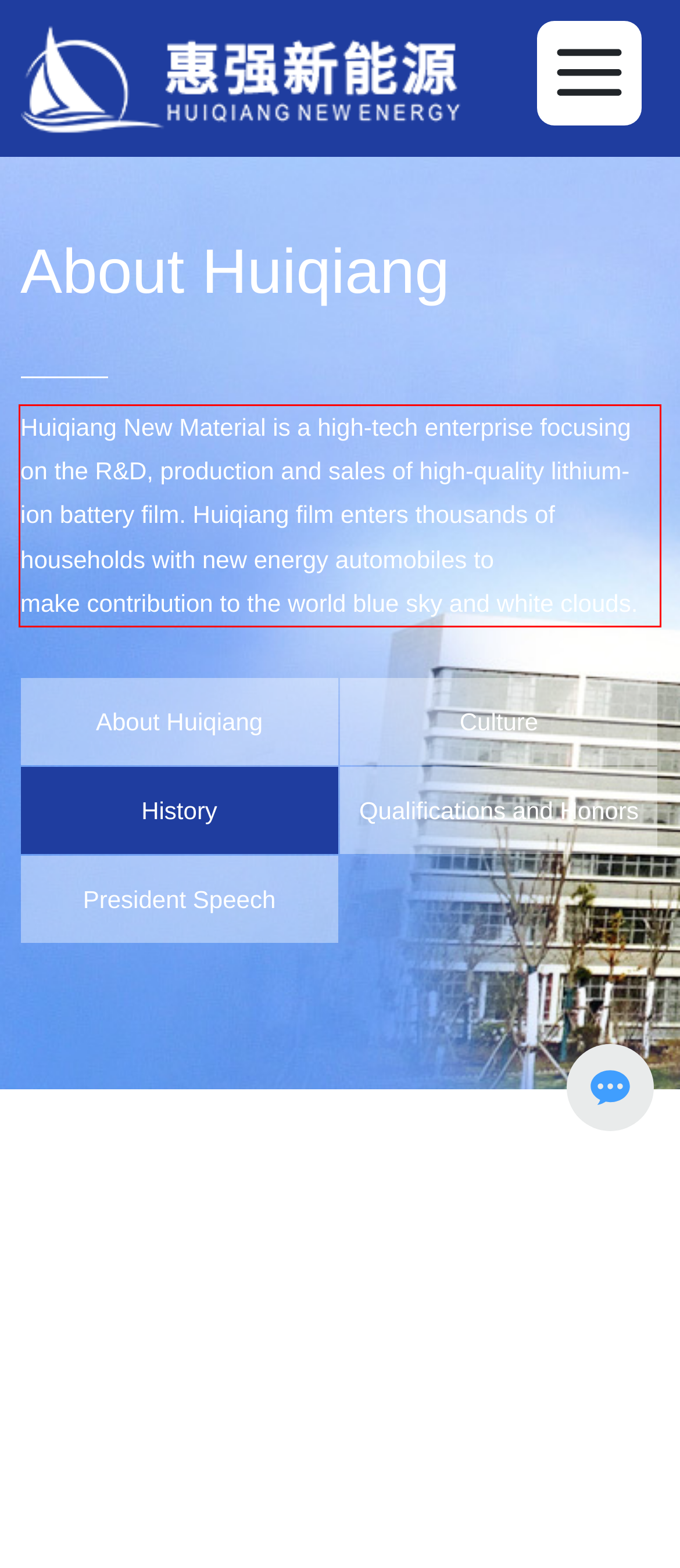Please examine the webpage screenshot and extract the text within the red bounding box using OCR.

Huiqiang New Material is a high-tech enterprise focusing on the R&D, production and sales of high-quality lithium-ion battery film. Huiqiang film enters thousands of households with new energy automobiles to make contribution to the world blue sky and white clouds.